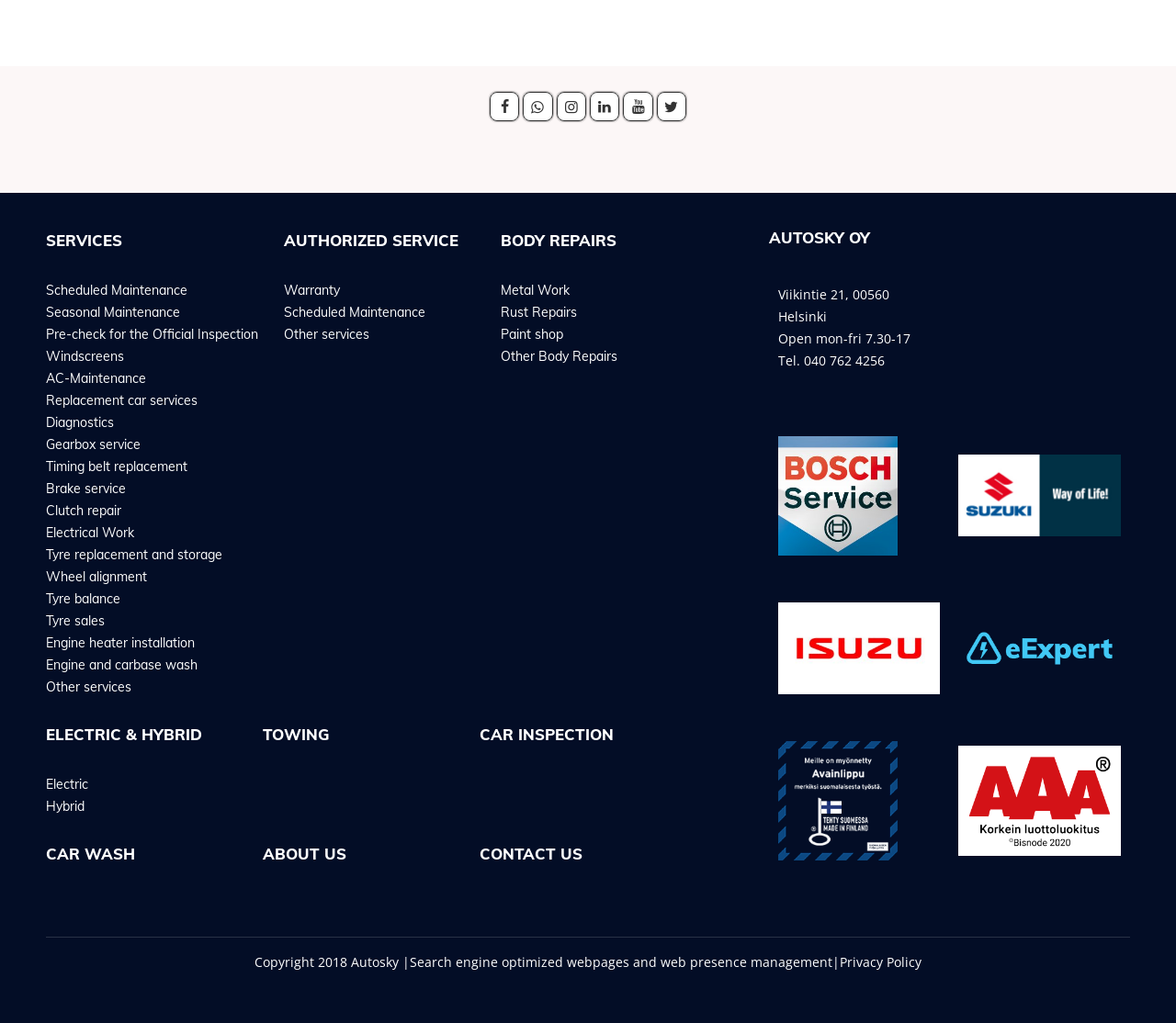Find the bounding box coordinates of the element to click in order to complete the given instruction: "Go to the University of Massachusetts Amherst website."

None